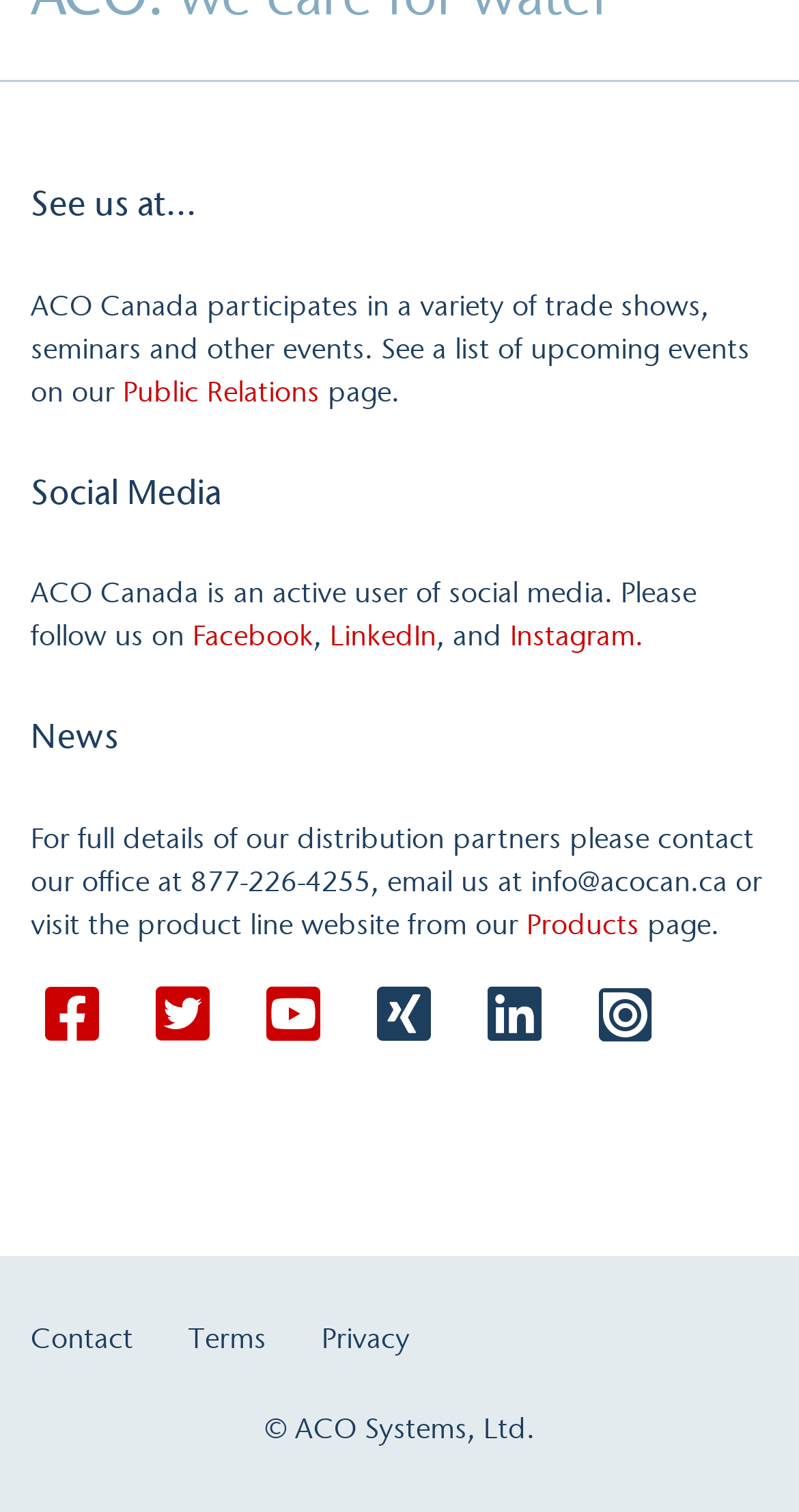Determine the bounding box coordinates of the target area to click to execute the following instruction: "View terms."

[0.236, 0.872, 0.333, 0.897]